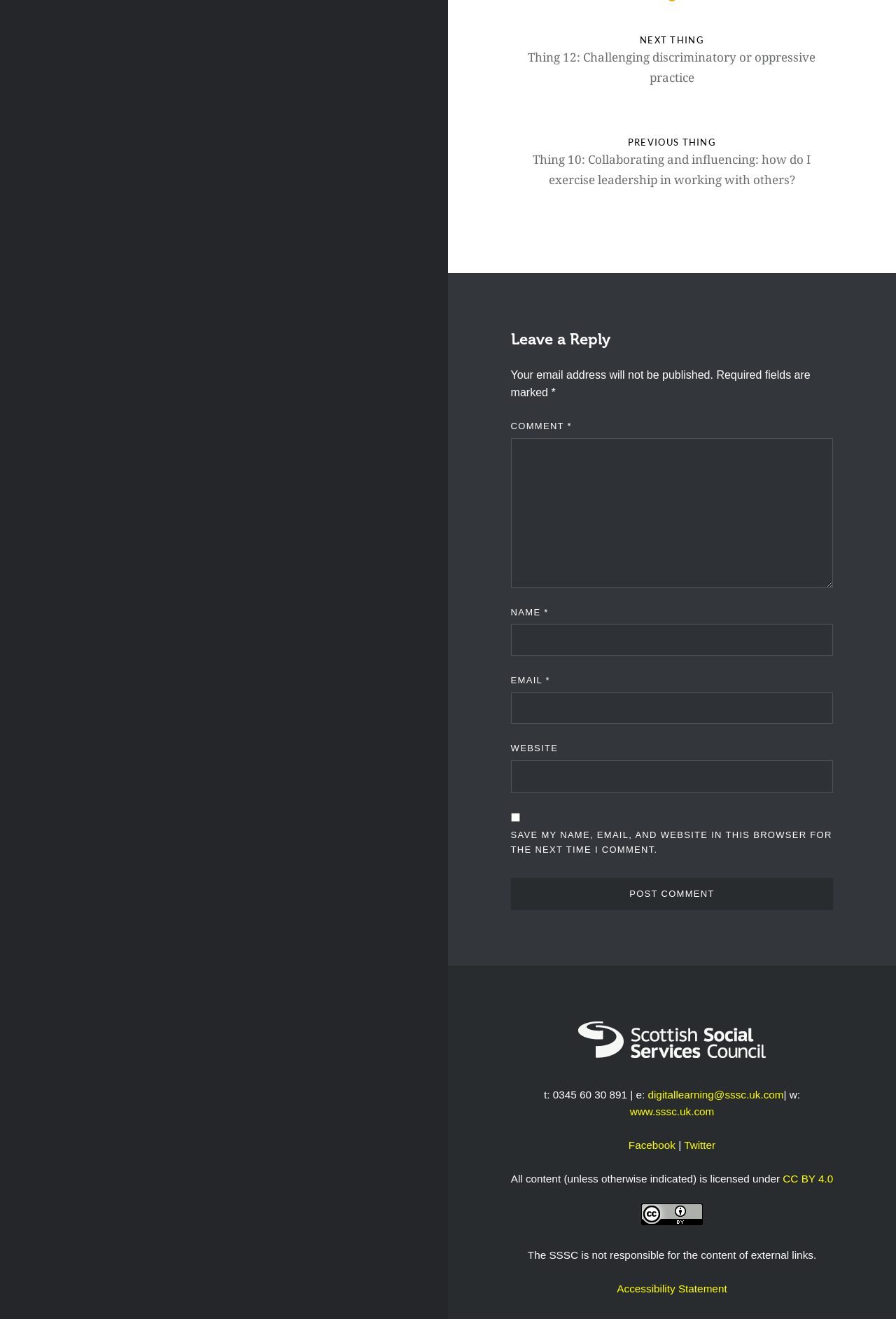How can I contact the organization behind this webpage?
Deliver a detailed and extensive answer to the question.

The webpage provides contact information at the bottom, including a phone number '0345 60 30 891' and an email address 'digitallearning@sssc.uk.com', indicating that users can contact the organization behind this webpage by phone or email.